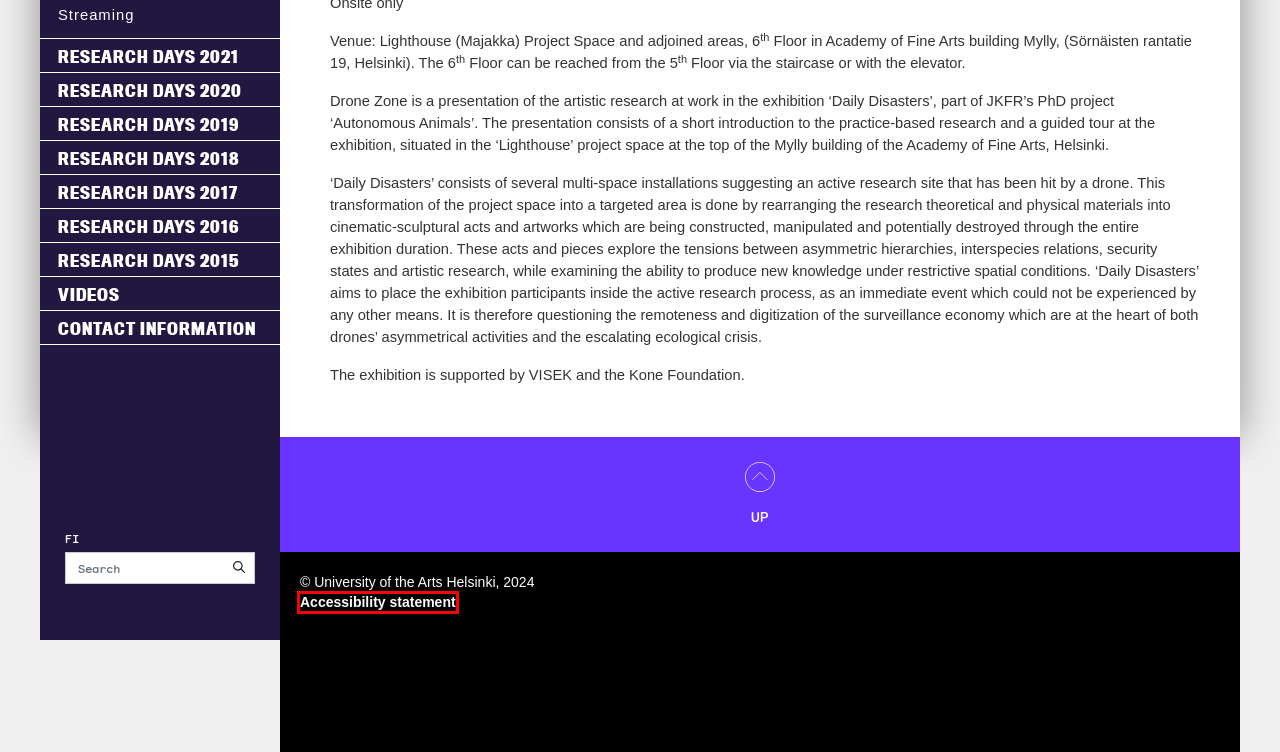Review the screenshot of a webpage that includes a red bounding box. Choose the webpage description that best matches the new webpage displayed after clicking the element within the bounding box. Here are the candidates:
A. Research Days 2015 - KuvA Research Days - Uniarts Sites
B. Research days 2018 - KuvA Research Days - Uniarts Sites
C. Research Days 2017 - KuvA Research Days - Uniarts Sites
D. seloste - Uniarts Sites
E. Research days 2021 - KuvA Research Days - Uniarts Sites
F. Research days 2020 - KuvA Research Days - Uniarts Sites
G. Research days 2019 - KuvA Research Days - Uniarts Sites
H. Research Days 2016 - KuvA Research Days - Uniarts Sites

D